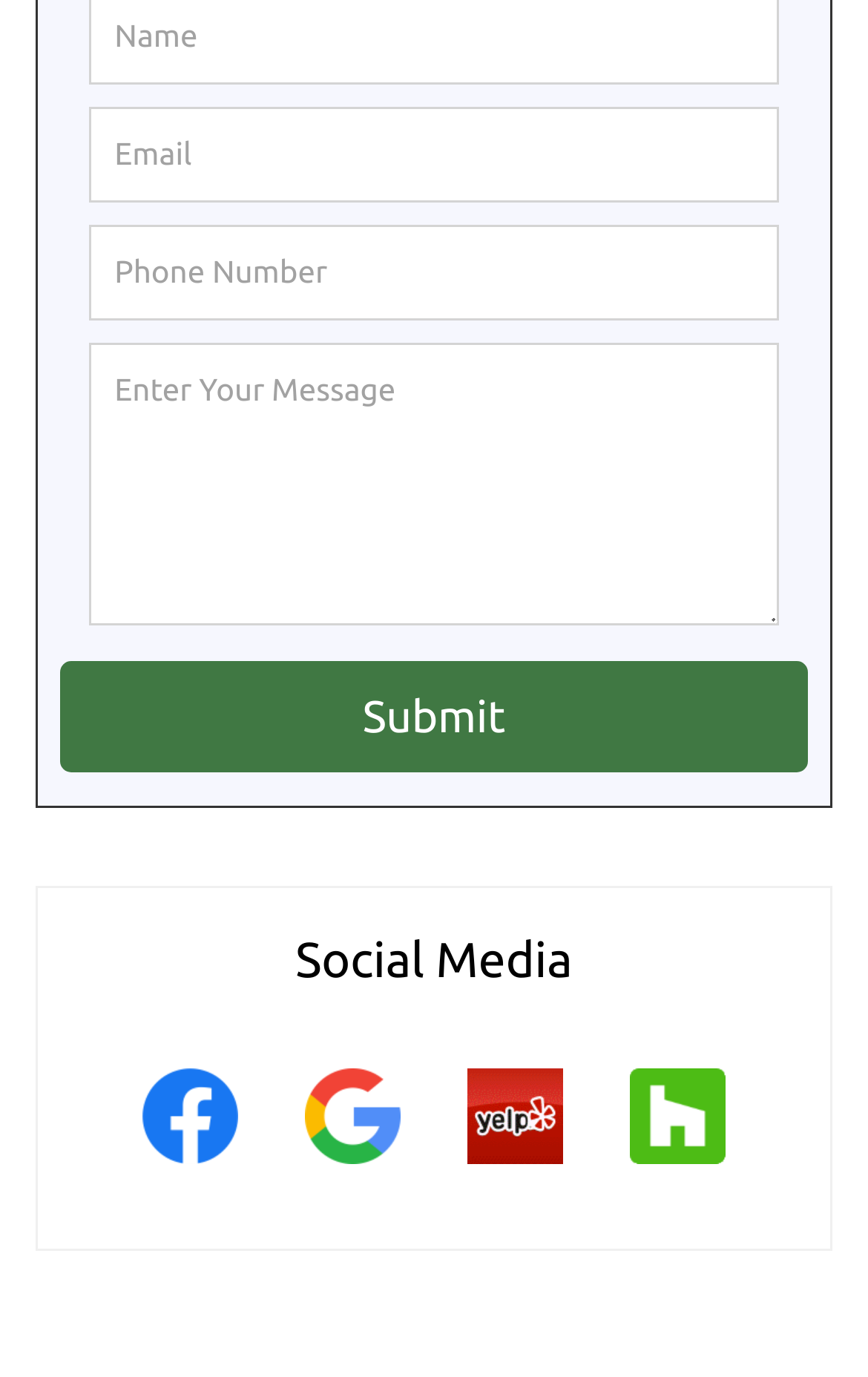Please find the bounding box coordinates of the clickable region needed to complete the following instruction: "Click submit". The bounding box coordinates must consist of four float numbers between 0 and 1, i.e., [left, top, right, bottom].

[0.069, 0.48, 0.931, 0.56]